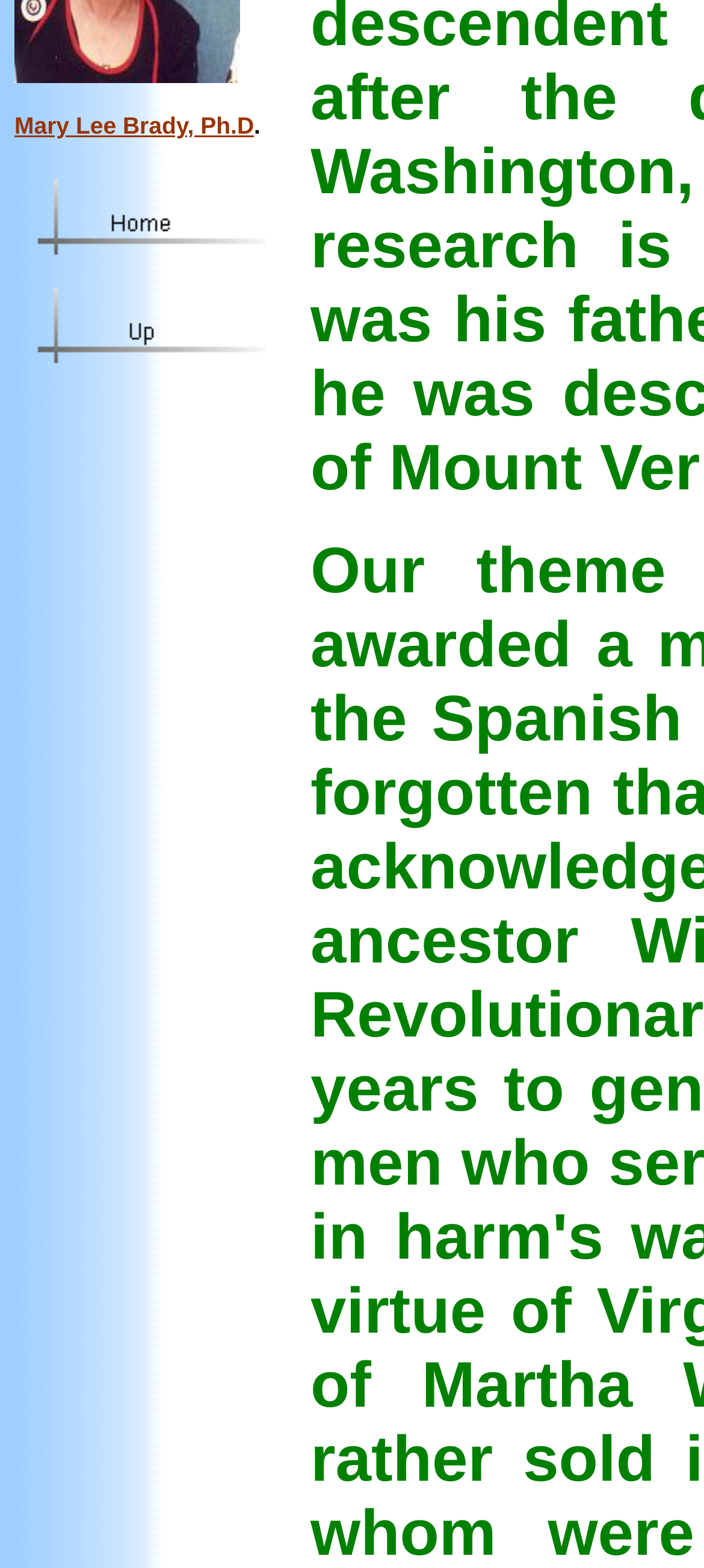Identify the bounding box for the UI element described as: "alt="Home" name="MSFPnav8"". The coordinates should be four float numbers between 0 and 1, i.e., [left, top, right, bottom].

[0.021, 0.143, 0.379, 0.184]